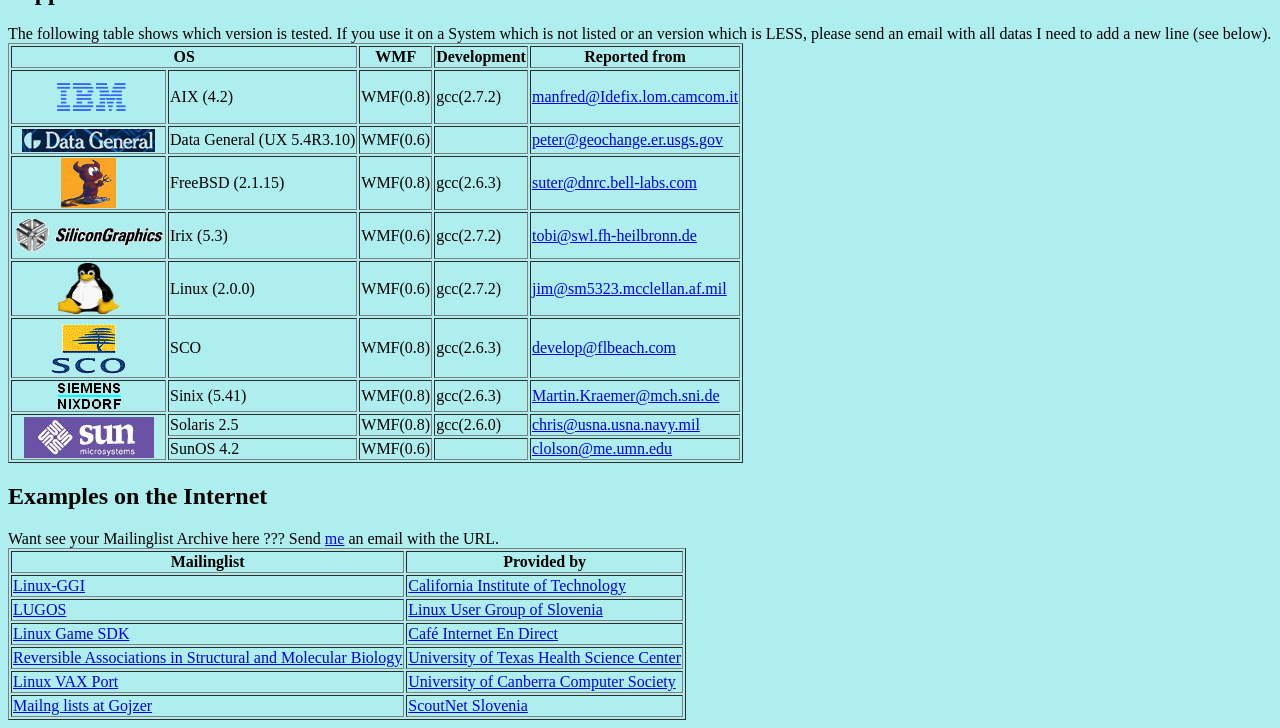Respond to the question below with a single word or phrase:
How many rows are in the table?

9